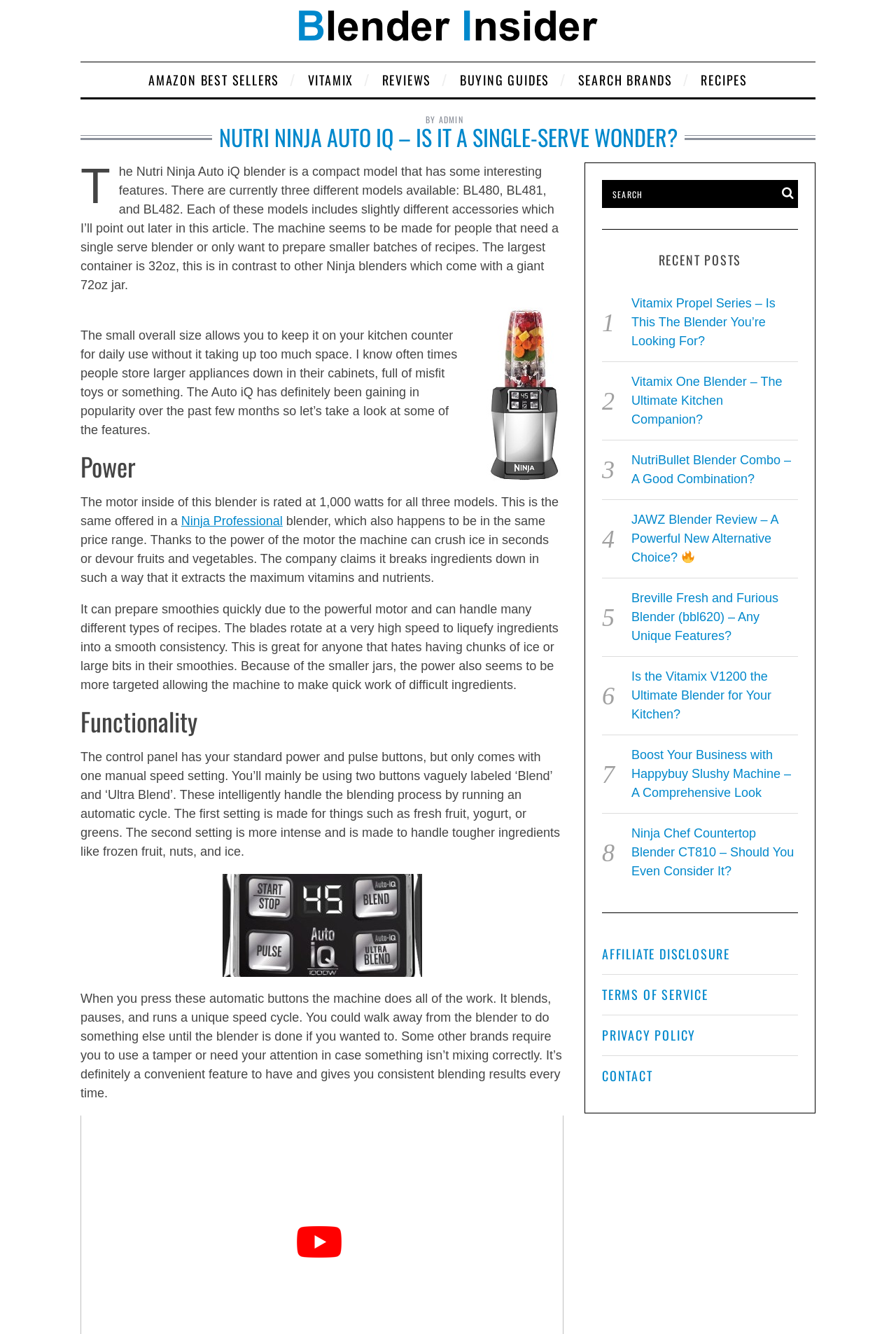Specify the bounding box coordinates of the element's region that should be clicked to achieve the following instruction: "Click on the 'RECIPES' link". The bounding box coordinates consist of four float numbers between 0 and 1, in the format [left, top, right, bottom].

[0.771, 0.047, 0.846, 0.073]